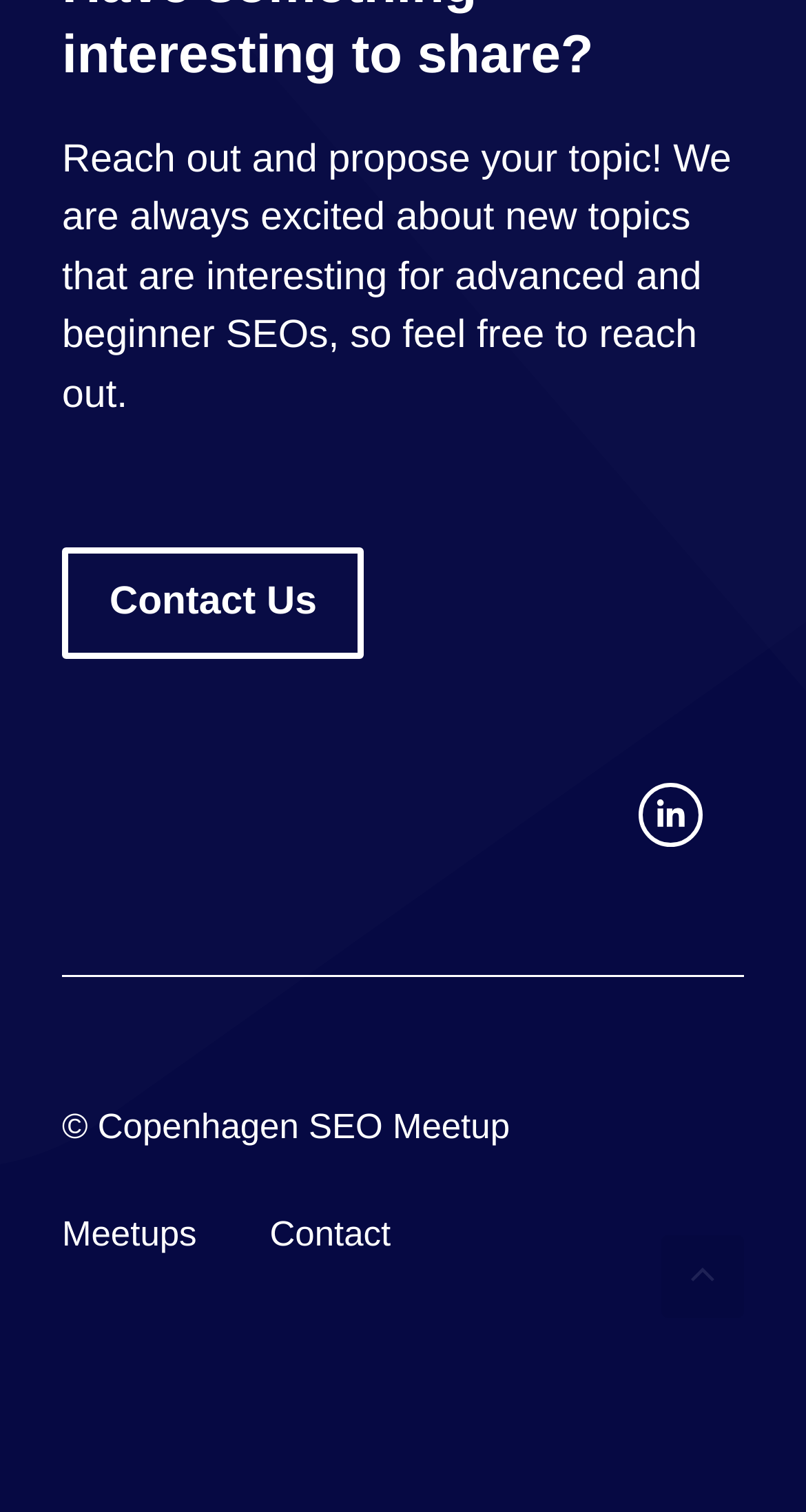Analyze the image and answer the question with as much detail as possible: 
What social media platform is linked?

The link 'instagram link' suggests that the webpage is linked to the Instagram social media platform, allowing users to access the Copenhagen SEO Meetup's Instagram page.